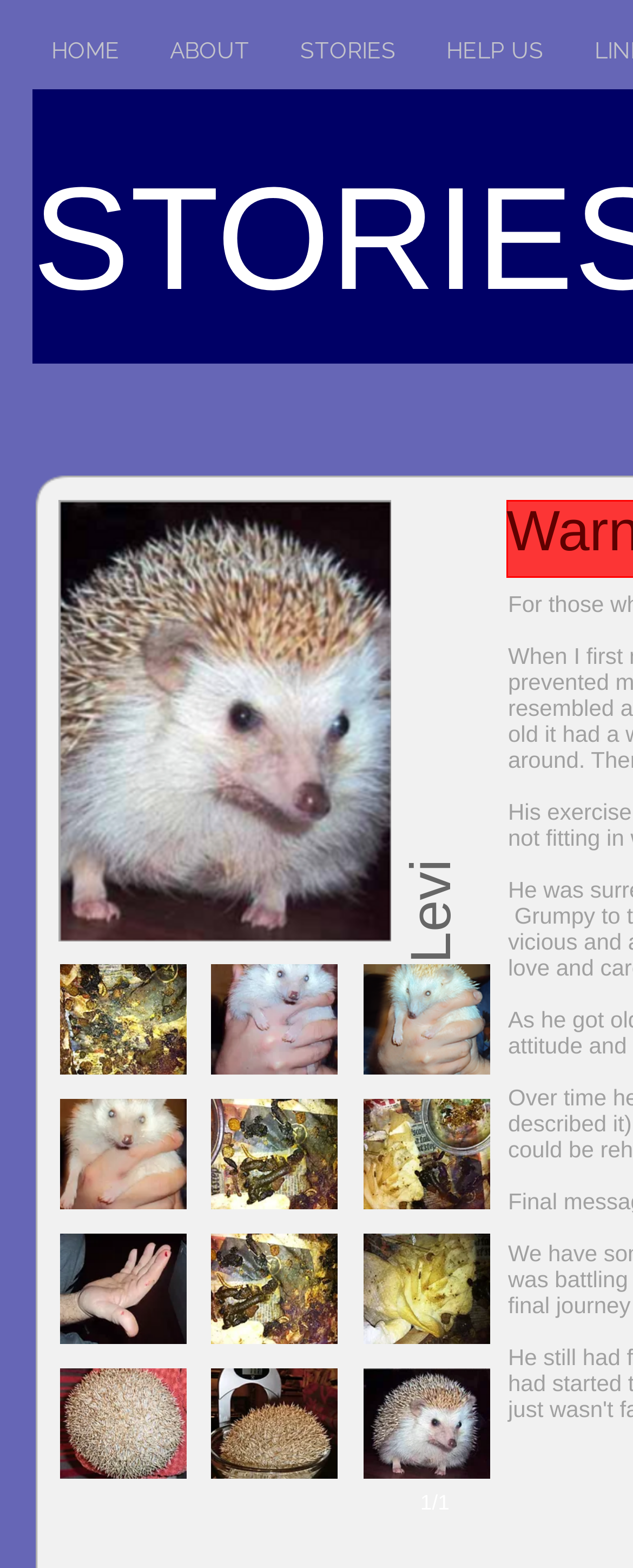Specify the bounding box coordinates of the area to click in order to follow the given instruction: "view STORIES."

[0.434, 0.009, 0.665, 0.055]